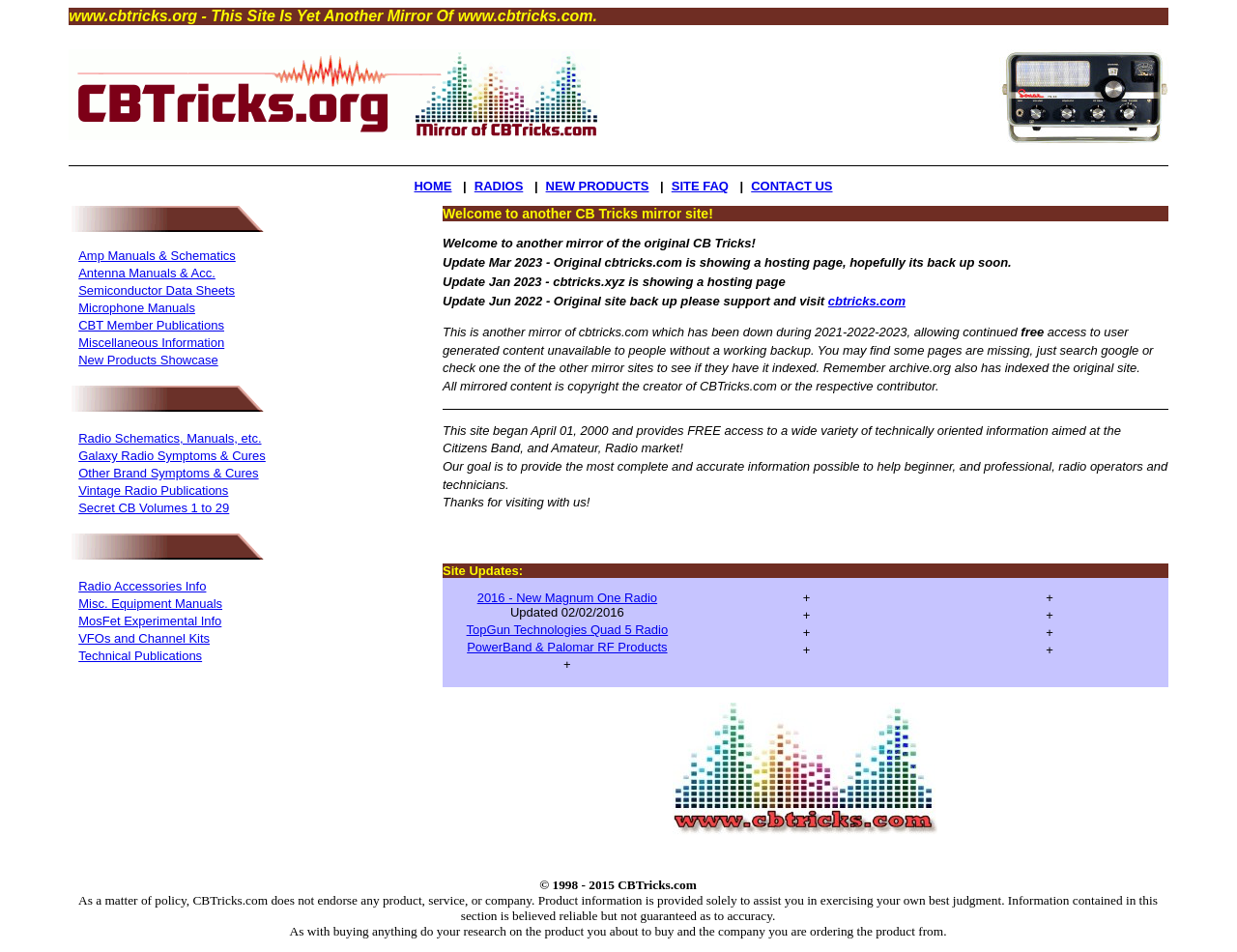Please identify the bounding box coordinates of the clickable area that will allow you to execute the instruction: "Check out New Products Showcase".

[0.063, 0.371, 0.176, 0.386]